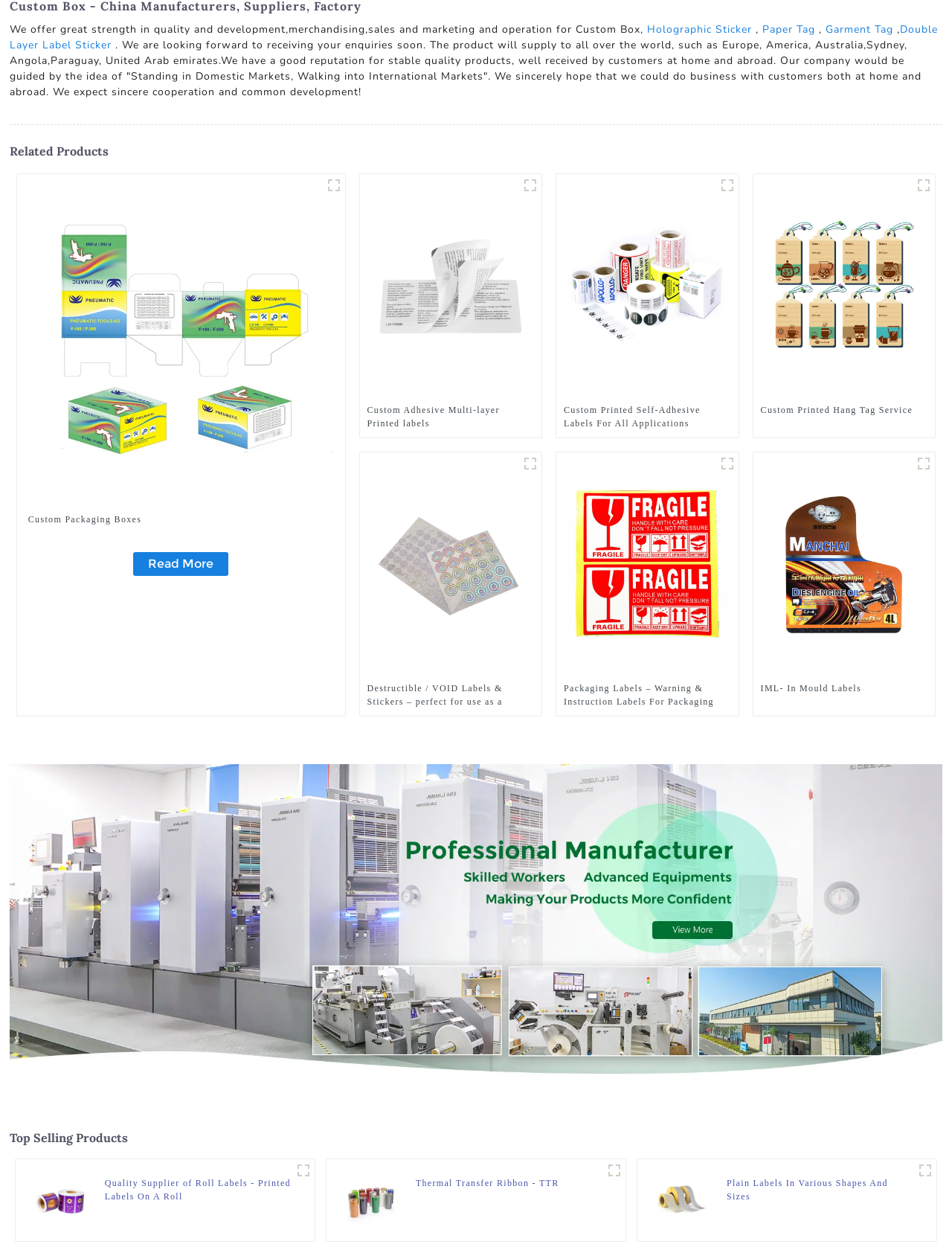Locate the bounding box of the user interface element based on this description: "Double Layer Label Sticker".

[0.01, 0.018, 0.985, 0.041]